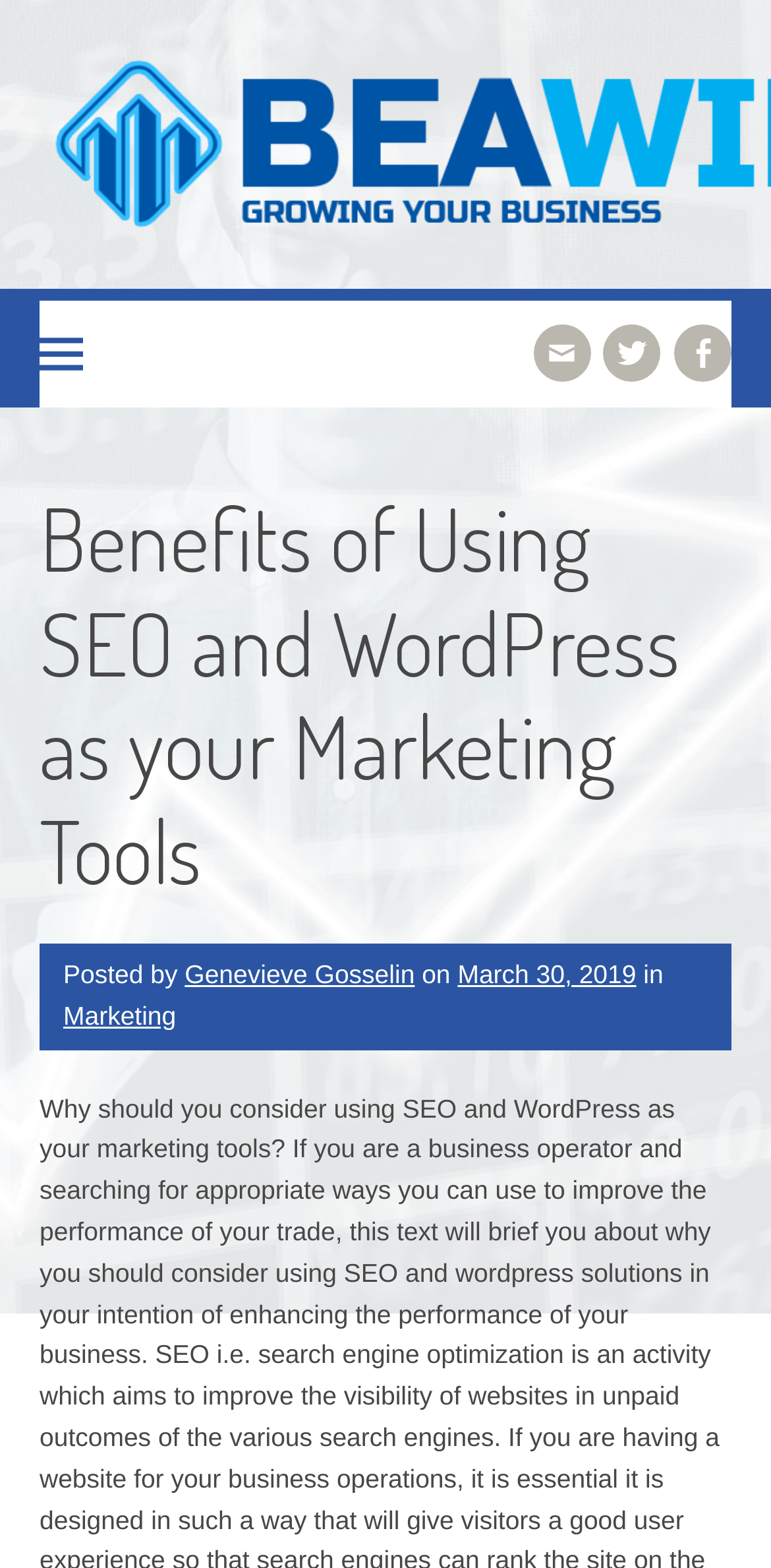Carefully examine the image and provide an in-depth answer to the question: When was the article posted?

I found the posting date by looking at the text 'on' followed by a link with the text 'March 30, 2019', which indicates that the article was posted on March 30, 2019.